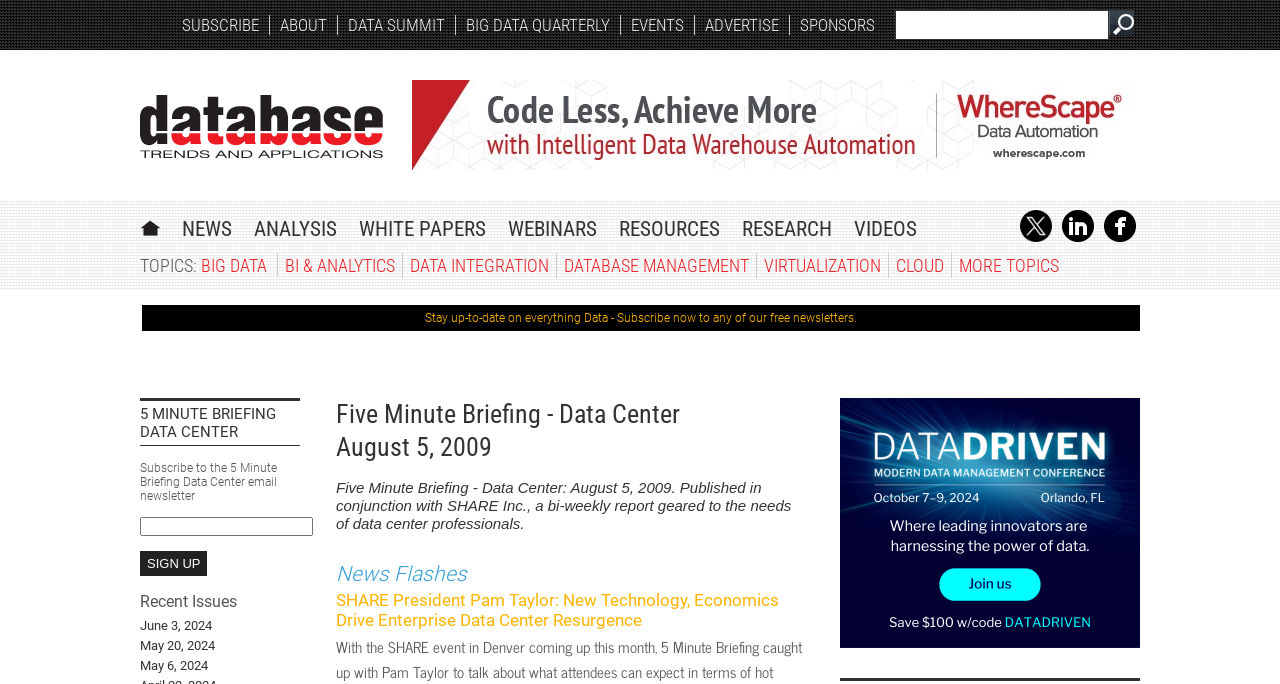Locate the bounding box coordinates of the element you need to click to accomplish the task described by this instruction: "Sign up for the 5 Minute Briefing Data Center email newsletter".

[0.109, 0.806, 0.162, 0.842]